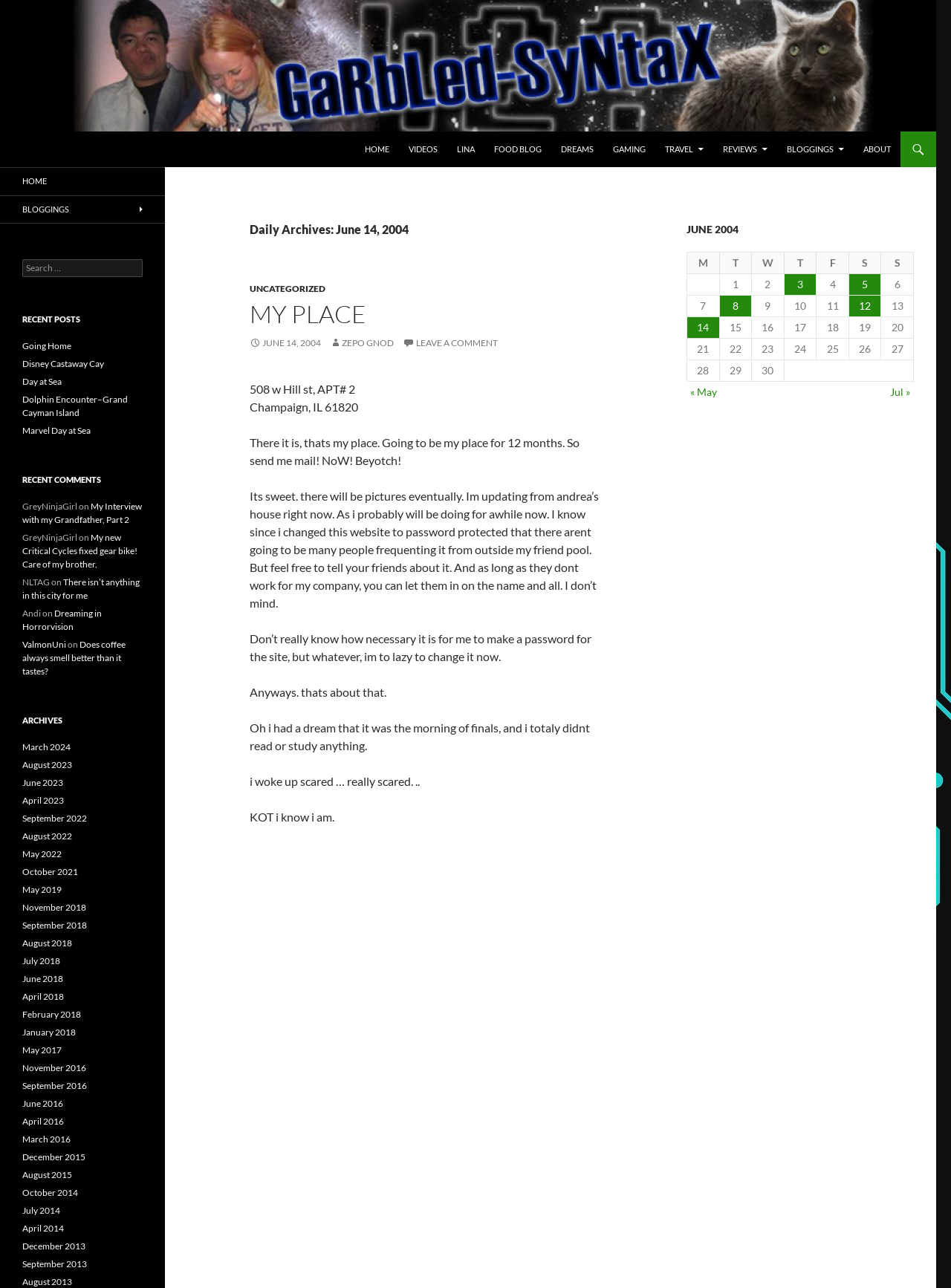Using the provided element description, identify the bounding box coordinates as (top-left x, top-left y, bottom-right x, bottom-right y). Ensure all values are between 0 and 1. Description: Marvel Day at Sea

[0.023, 0.33, 0.095, 0.339]